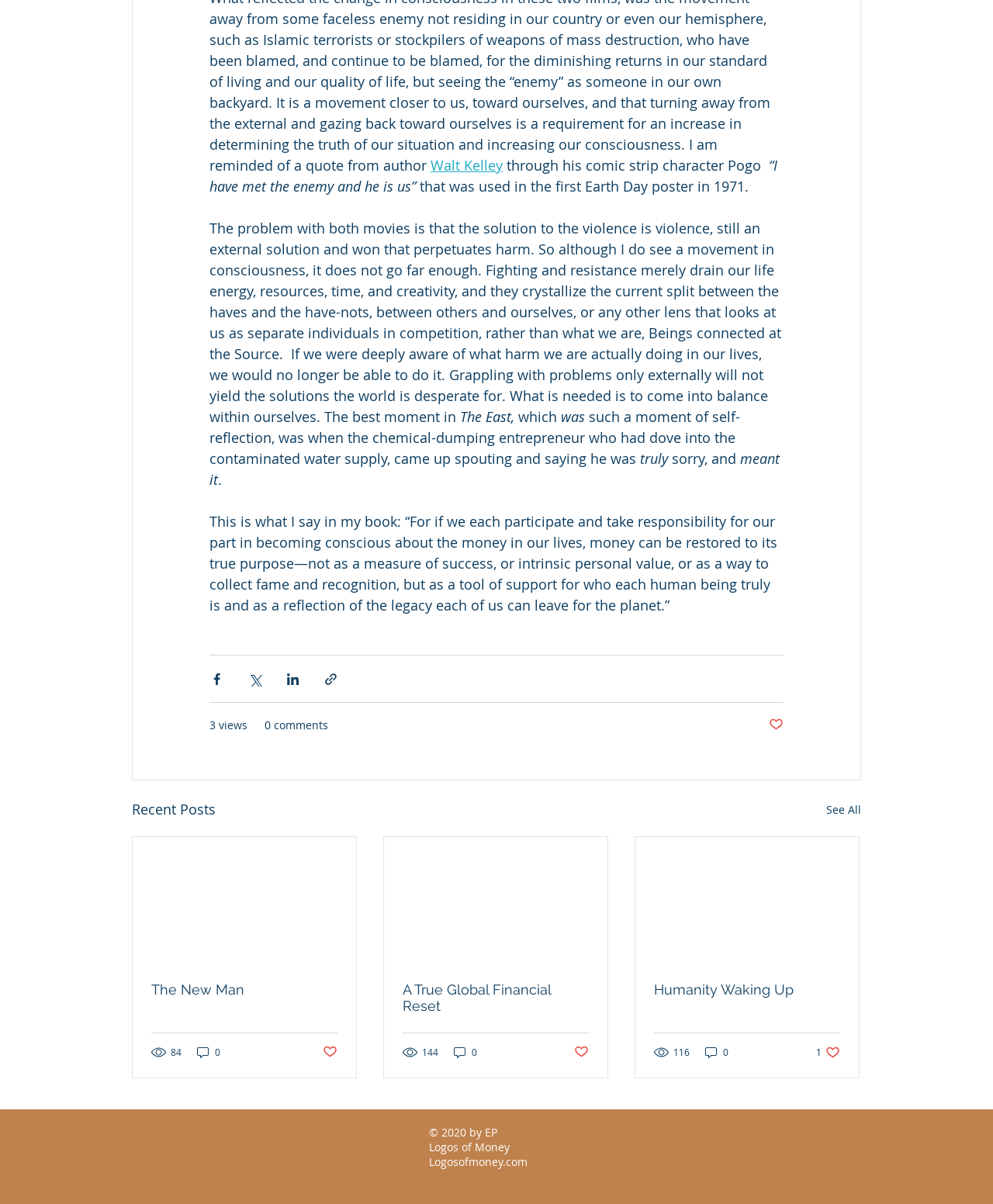Pinpoint the bounding box coordinates of the clickable area needed to execute the instruction: "Like the post". The coordinates should be specified as four float numbers between 0 and 1, i.e., [left, top, right, bottom].

[0.822, 0.868, 0.846, 0.88]